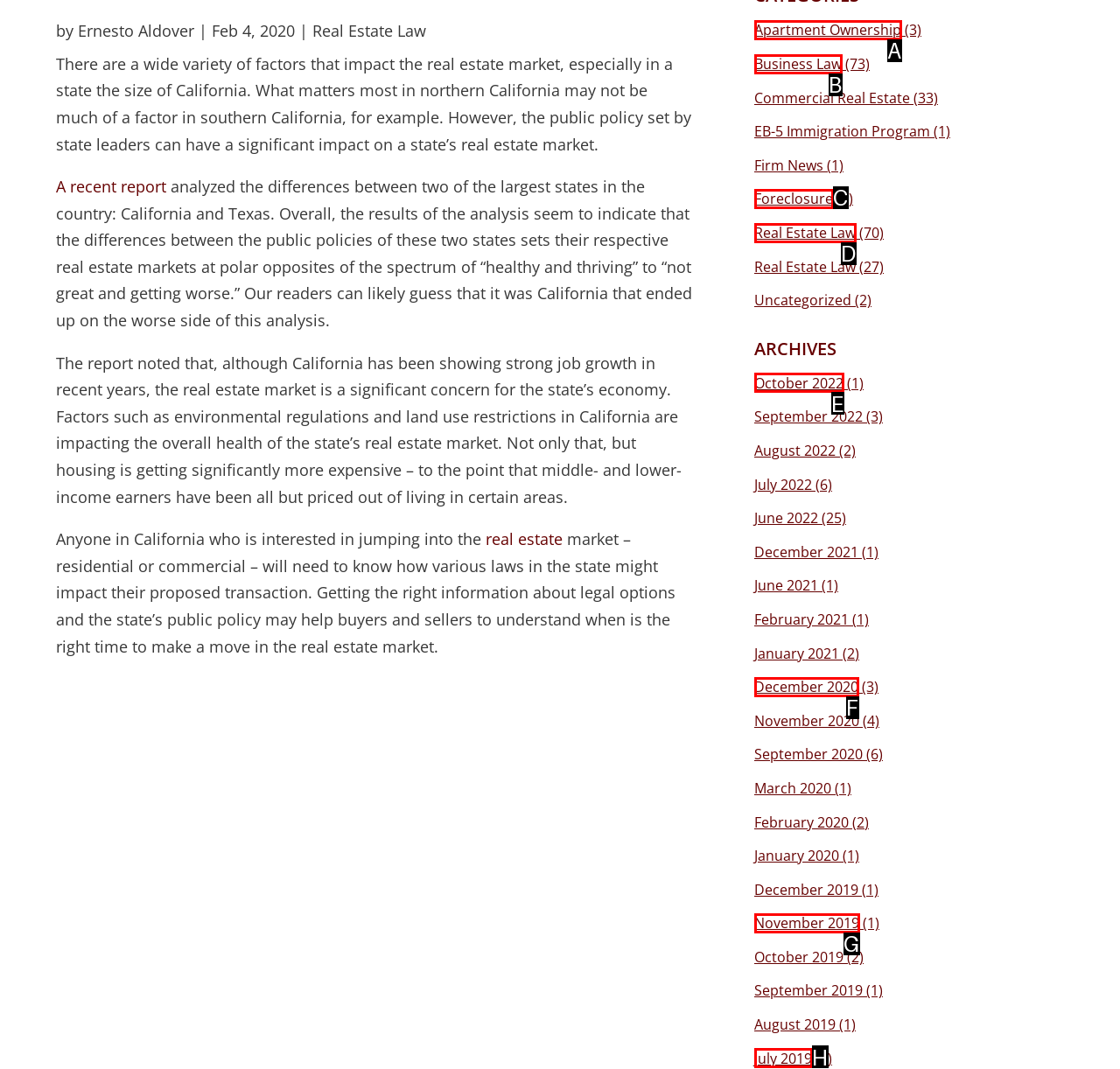Which UI element matches this description: Foreclosure?
Reply with the letter of the correct option directly.

C